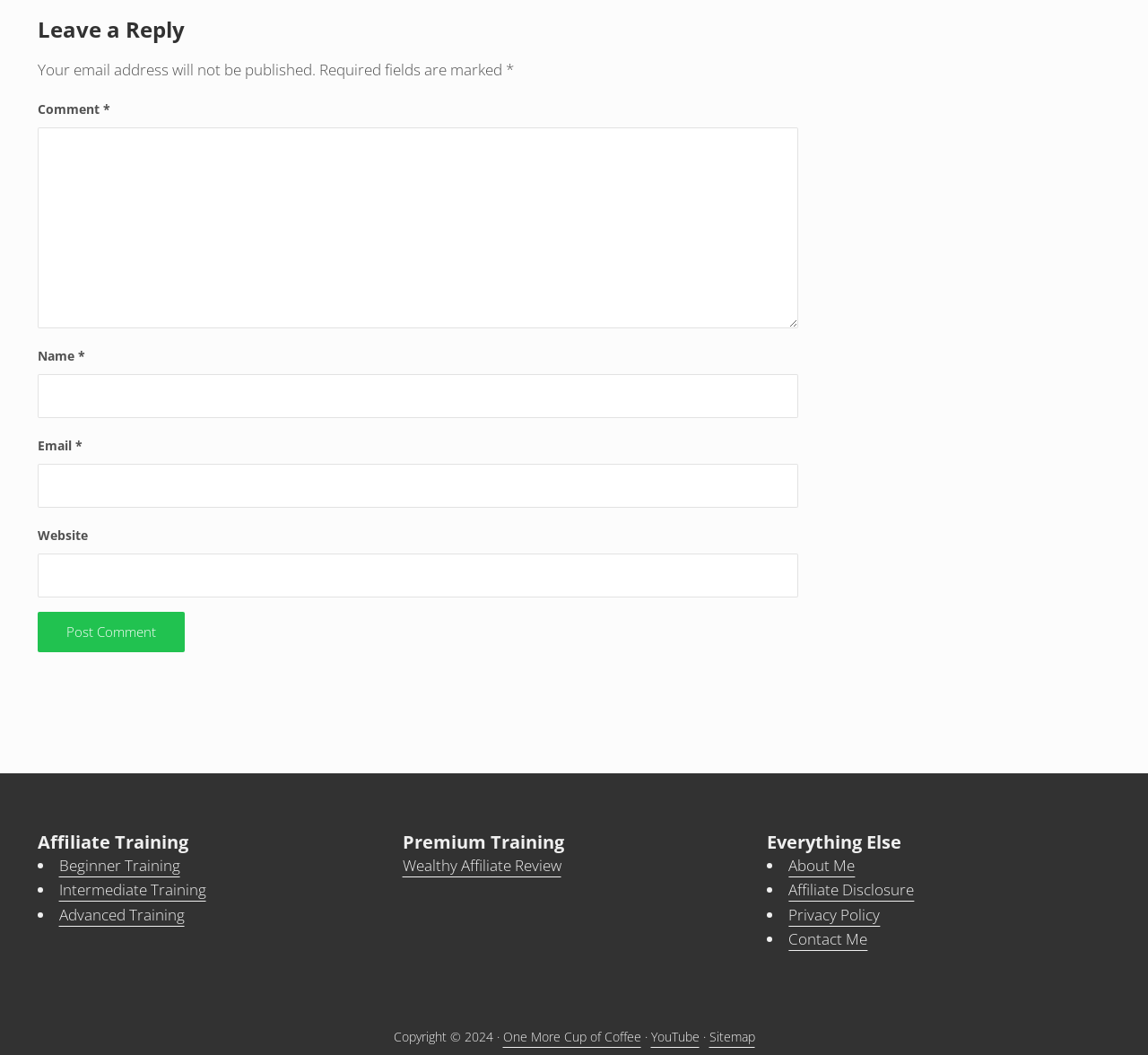What type of information is provided in the footer section?
Use the screenshot to answer the question with a single word or phrase.

Copyright and links